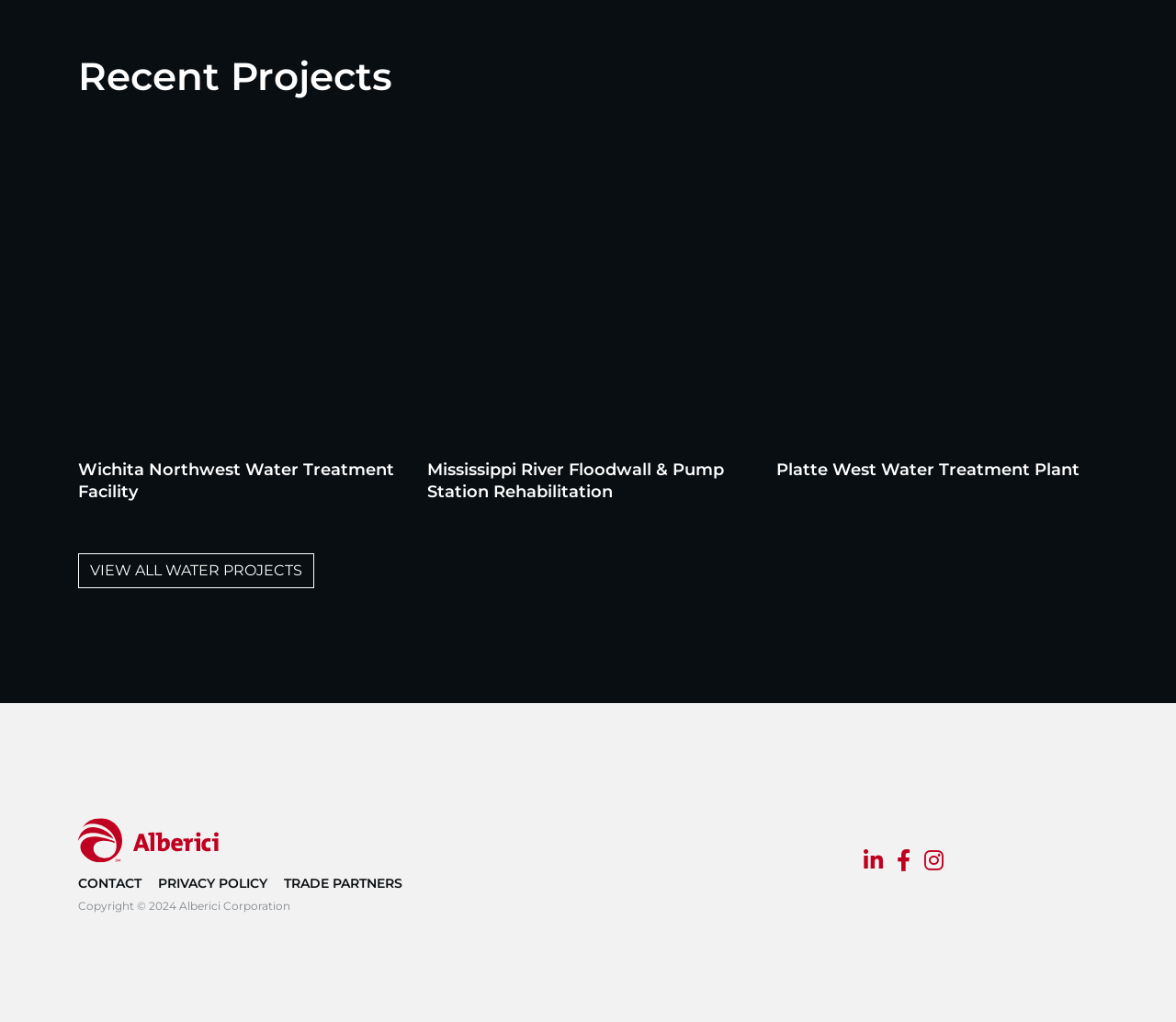Provide the bounding box coordinates of the HTML element this sentence describes: "Privacy Policy". The bounding box coordinates consist of four float numbers between 0 and 1, i.e., [left, top, right, bottom].

[0.134, 0.853, 0.227, 0.875]